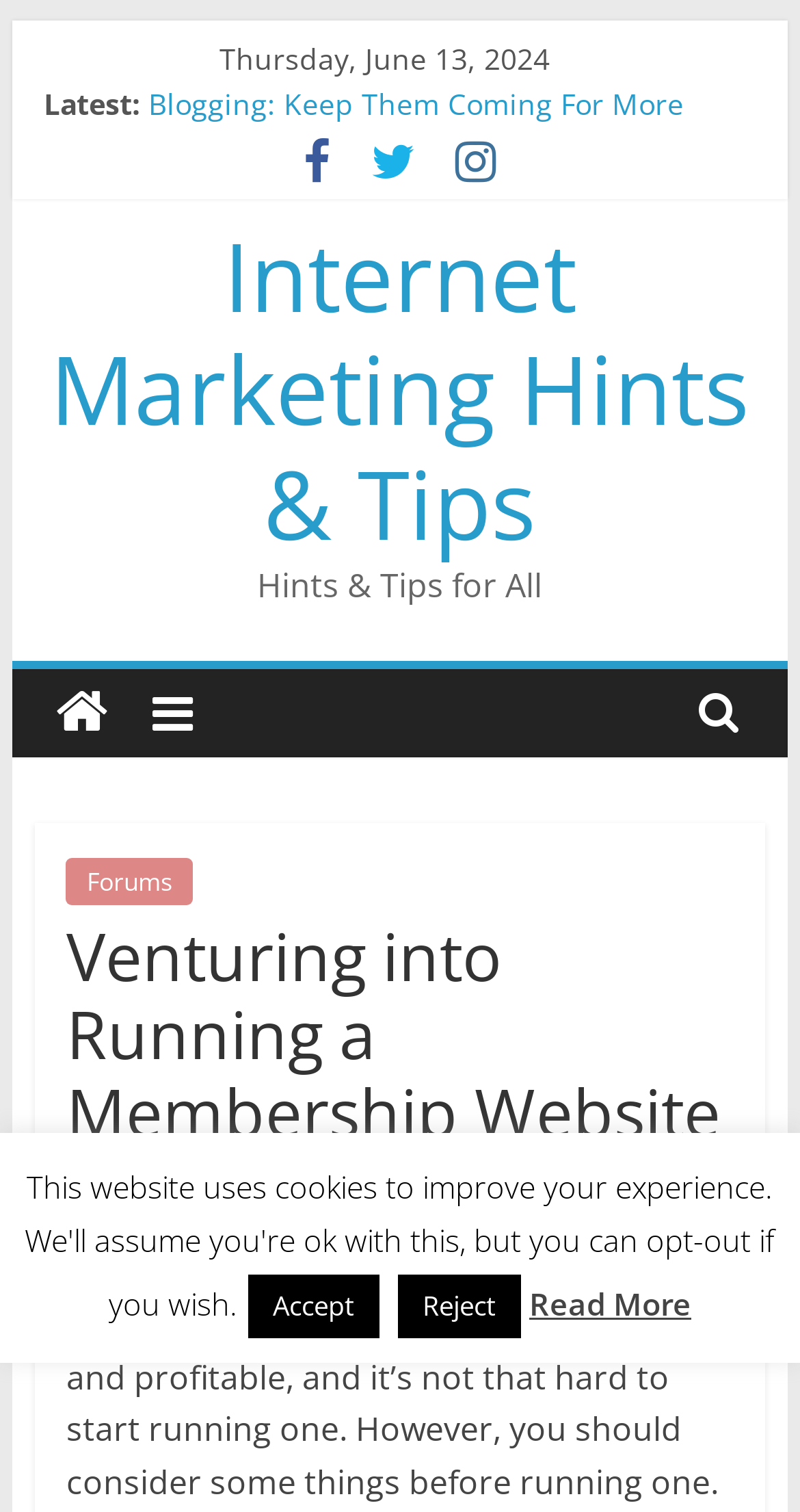Determine the bounding box coordinates (top-left x, top-left y, bottom-right x, bottom-right y) of the UI element described in the following text: Internet Marketing Hints & Tips

[0.063, 0.14, 0.937, 0.374]